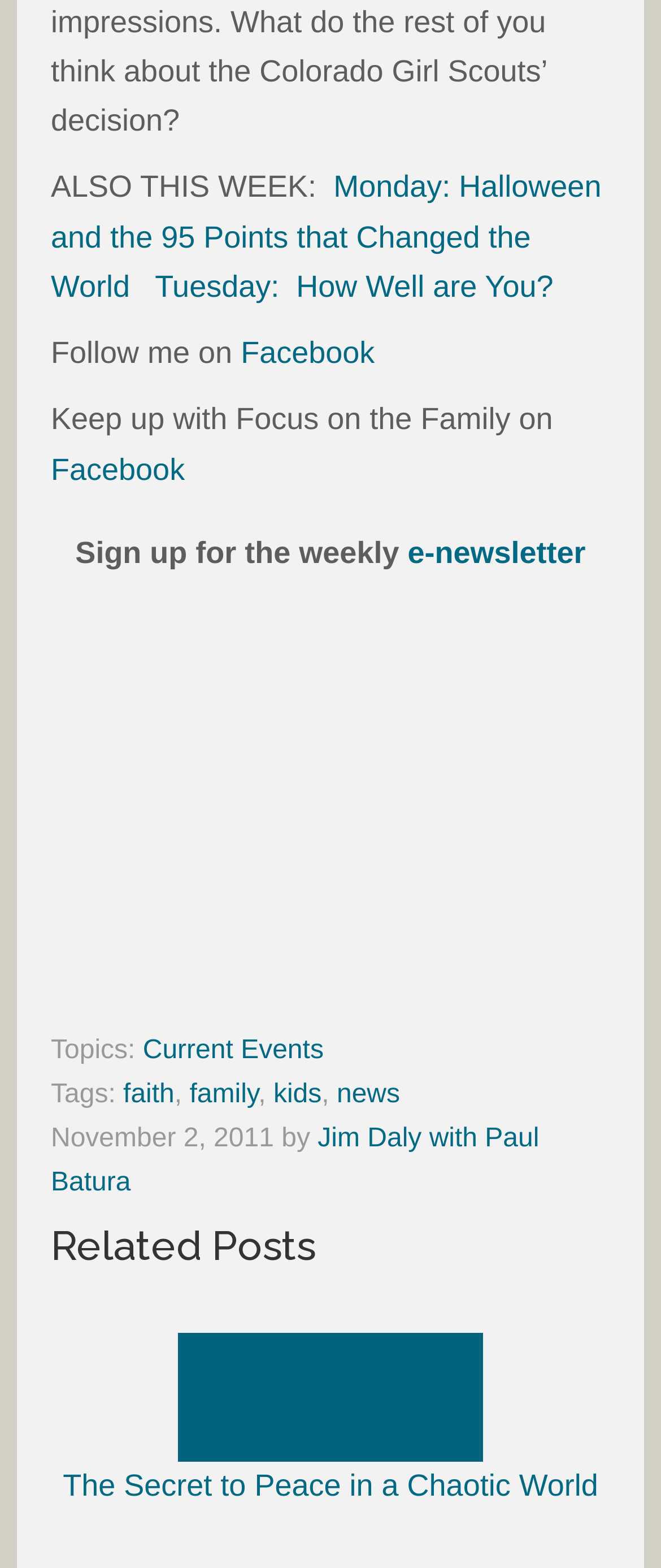Please determine the bounding box coordinates of the clickable area required to carry out the following instruction: "Log in to the website". The coordinates must be four float numbers between 0 and 1, represented as [left, top, right, bottom].

None